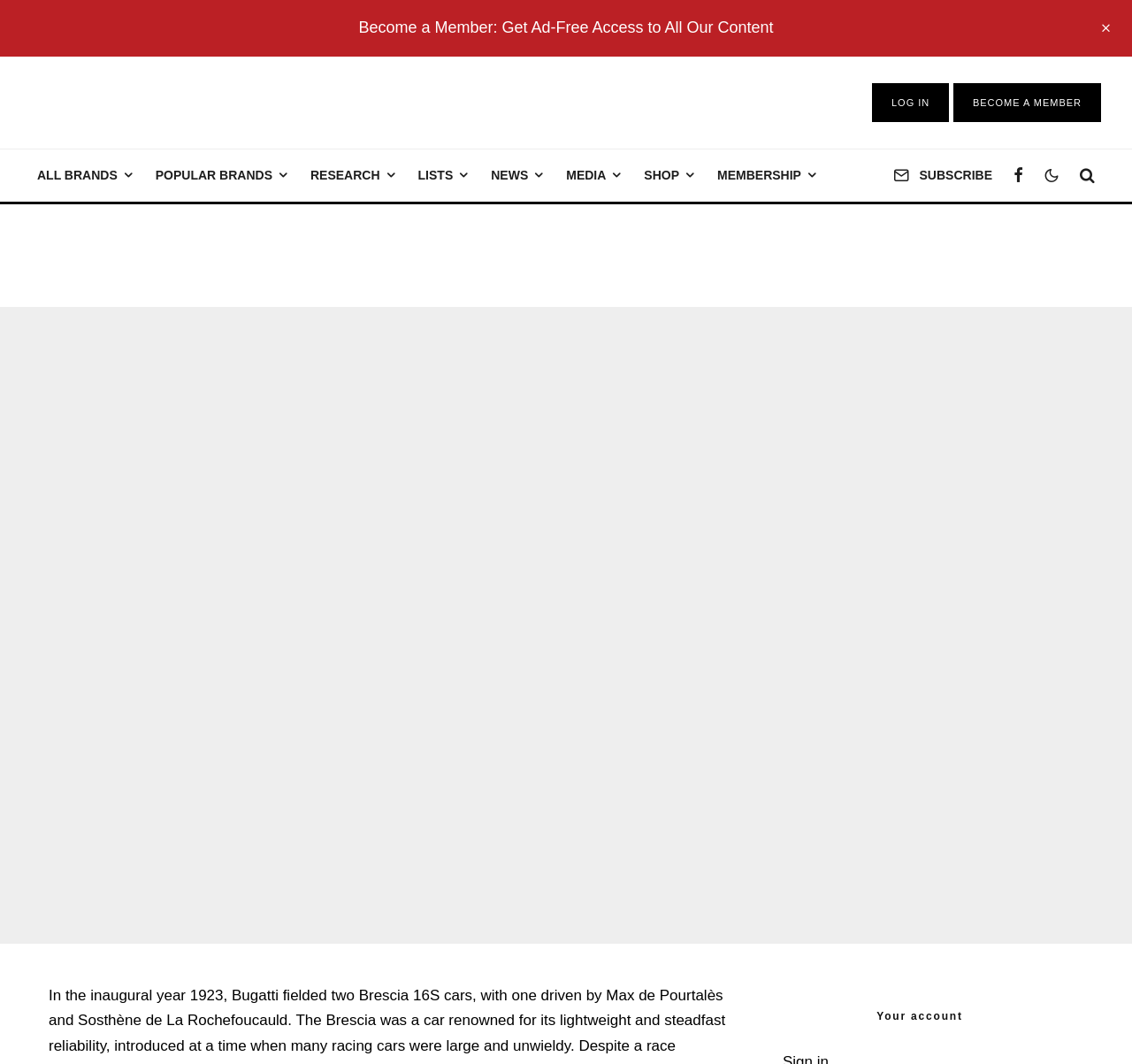Please determine the bounding box coordinates of the area that needs to be clicked to complete this task: 'Click on the 'About' link'. The coordinates must be four float numbers between 0 and 1, formatted as [left, top, right, bottom].

None